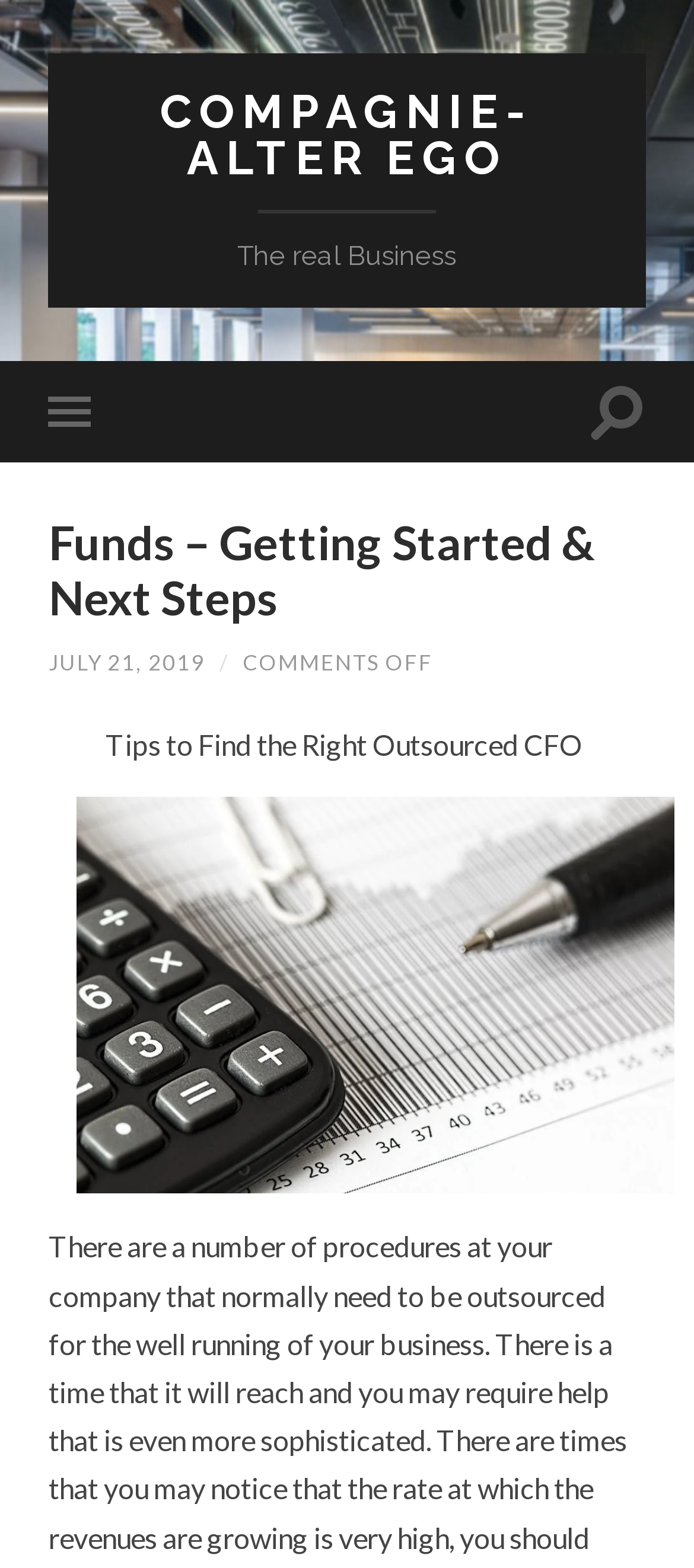Give a concise answer using only one word or phrase for this question:
What is the purpose of the image?

Illustration